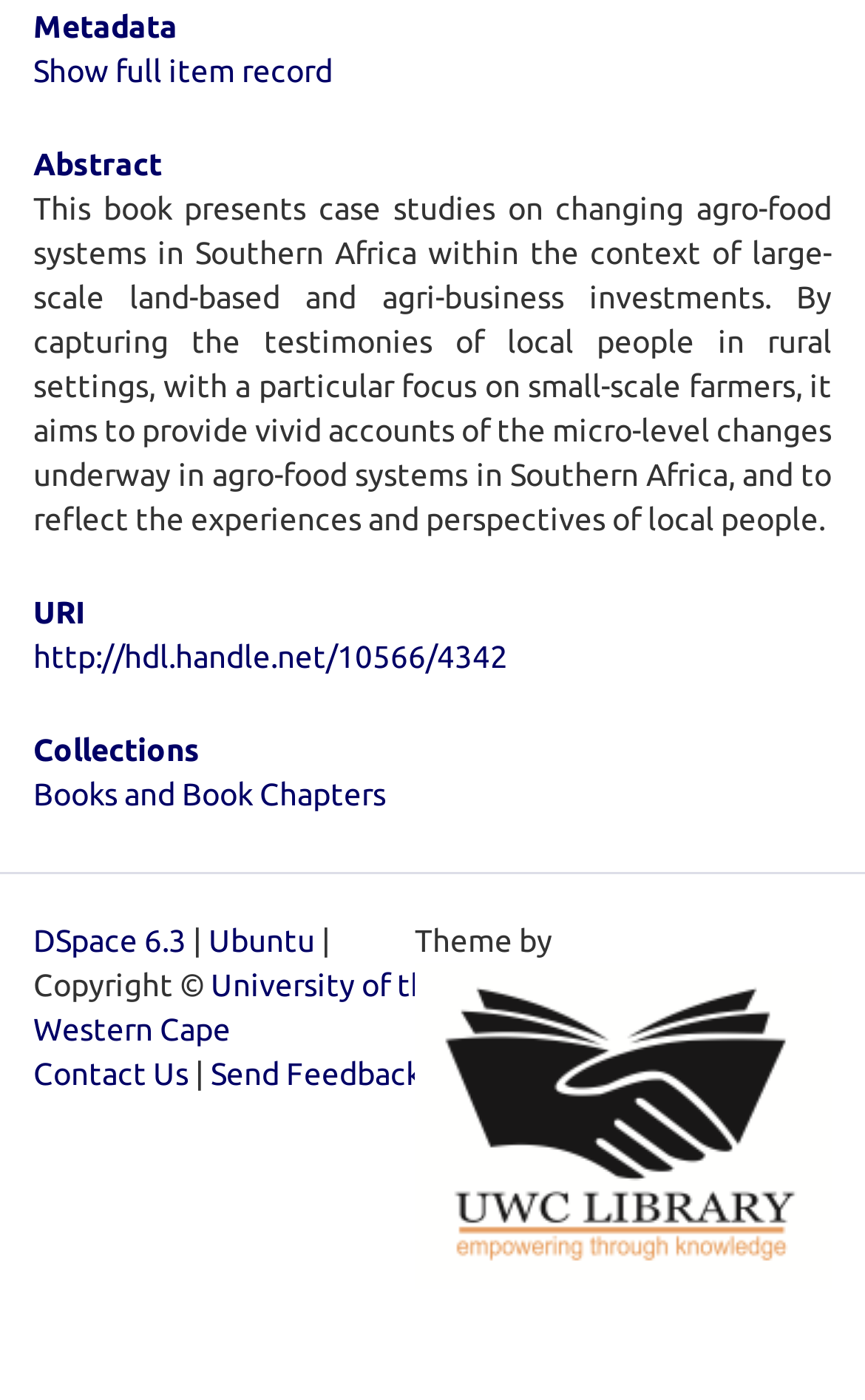Locate the bounding box coordinates of the area where you should click to accomplish the instruction: "Explore Books and Book Chapters".

[0.038, 0.554, 0.446, 0.58]